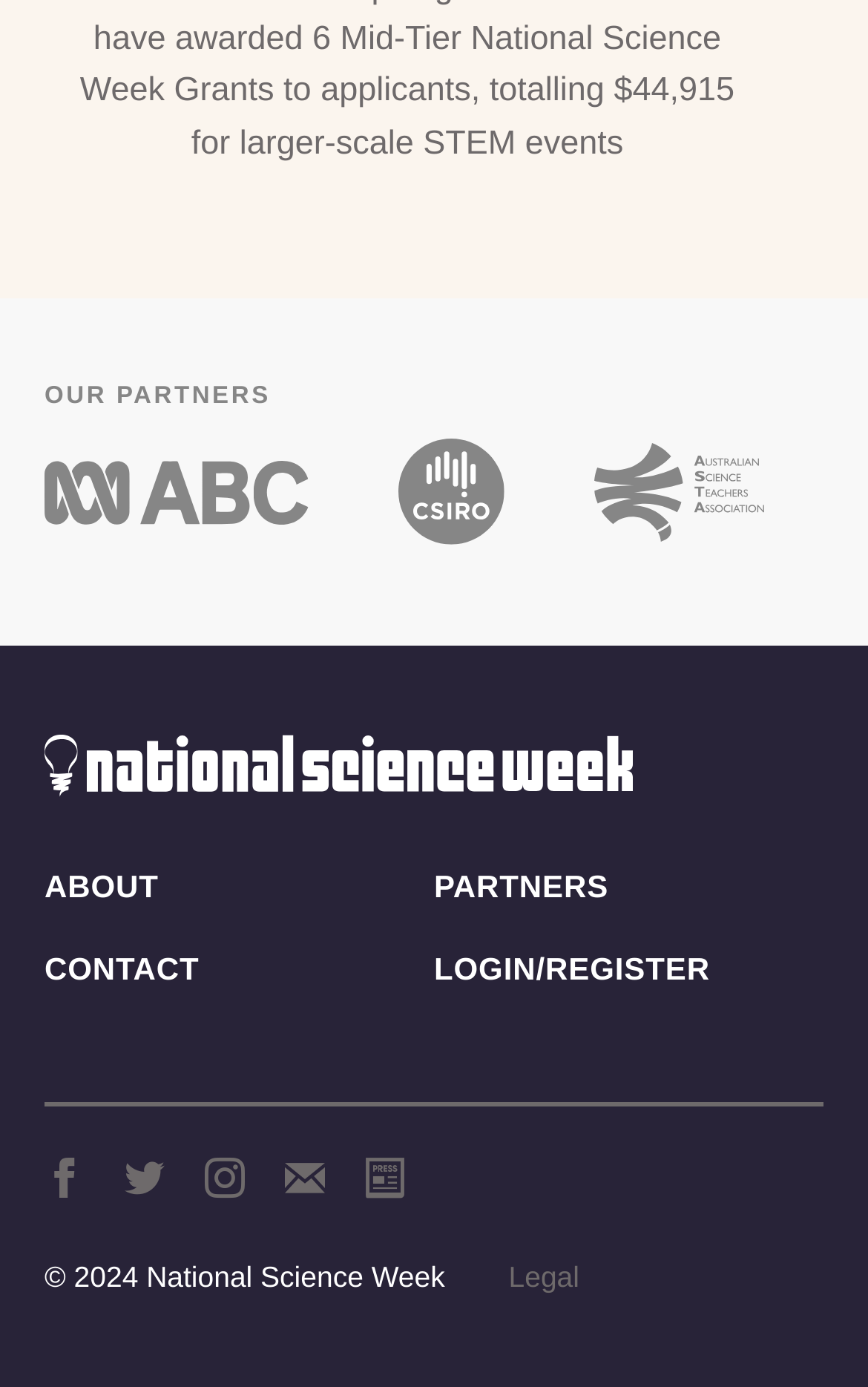Find the bounding box coordinates of the area that needs to be clicked in order to achieve the following instruction: "go to ABOUT page". The coordinates should be specified as four float numbers between 0 and 1, i.e., [left, top, right, bottom].

[0.051, 0.627, 0.183, 0.652]